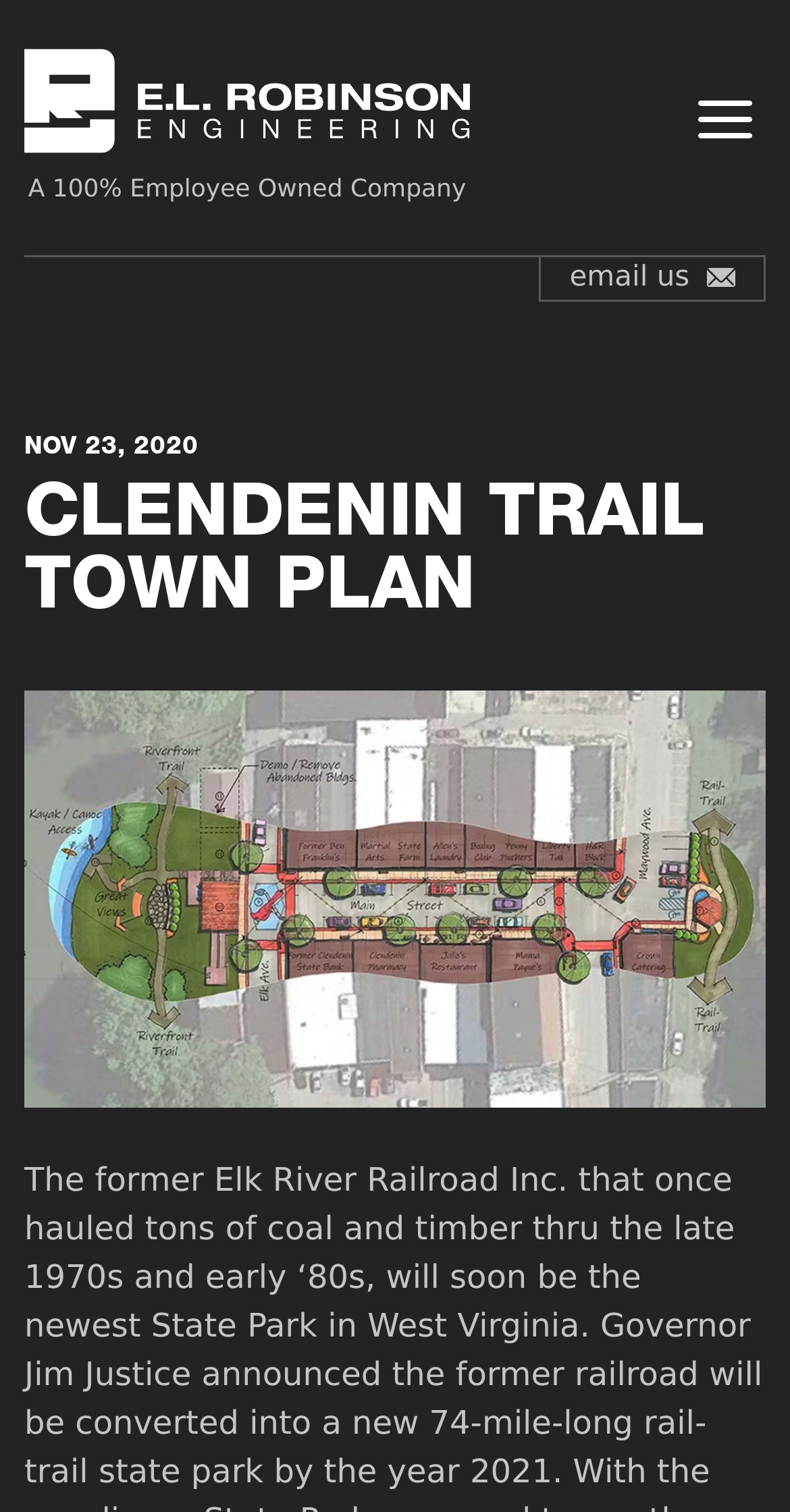Using the information in the image, could you please answer the following question in detail:
What is the date of the Clendenin Trail Town Plan?

I found this information by looking at the heading element 'NOV 23, 2020 CLENDENIN TRAIL TOWN PLAN'. This suggests that the date of the Clendenin Trail Town Plan is November 23, 2020.